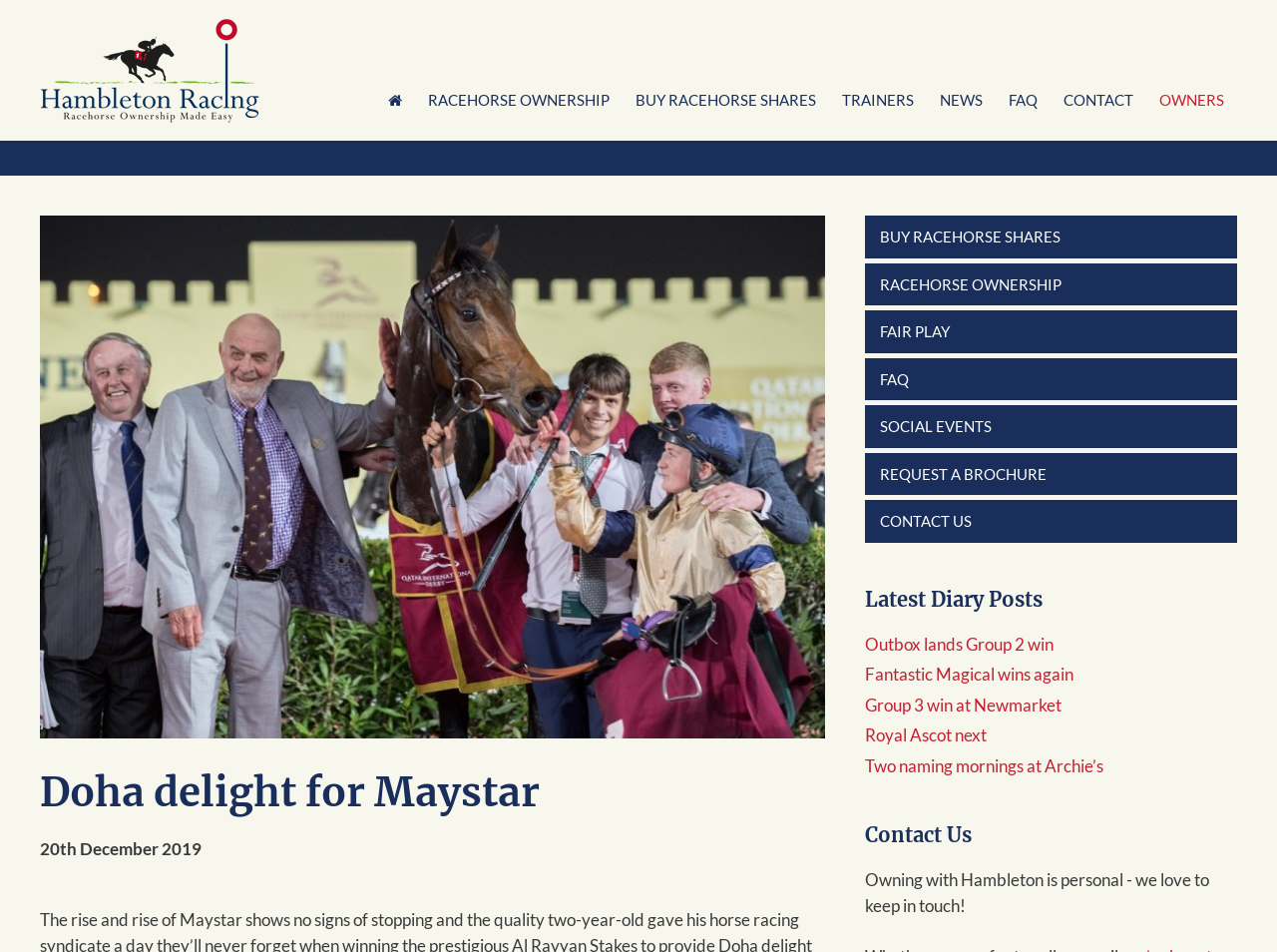Please determine the bounding box coordinates of the section I need to click to accomplish this instruction: "Navigate to RACEHORSE OWNERSHIP".

[0.325, 0.085, 0.488, 0.125]